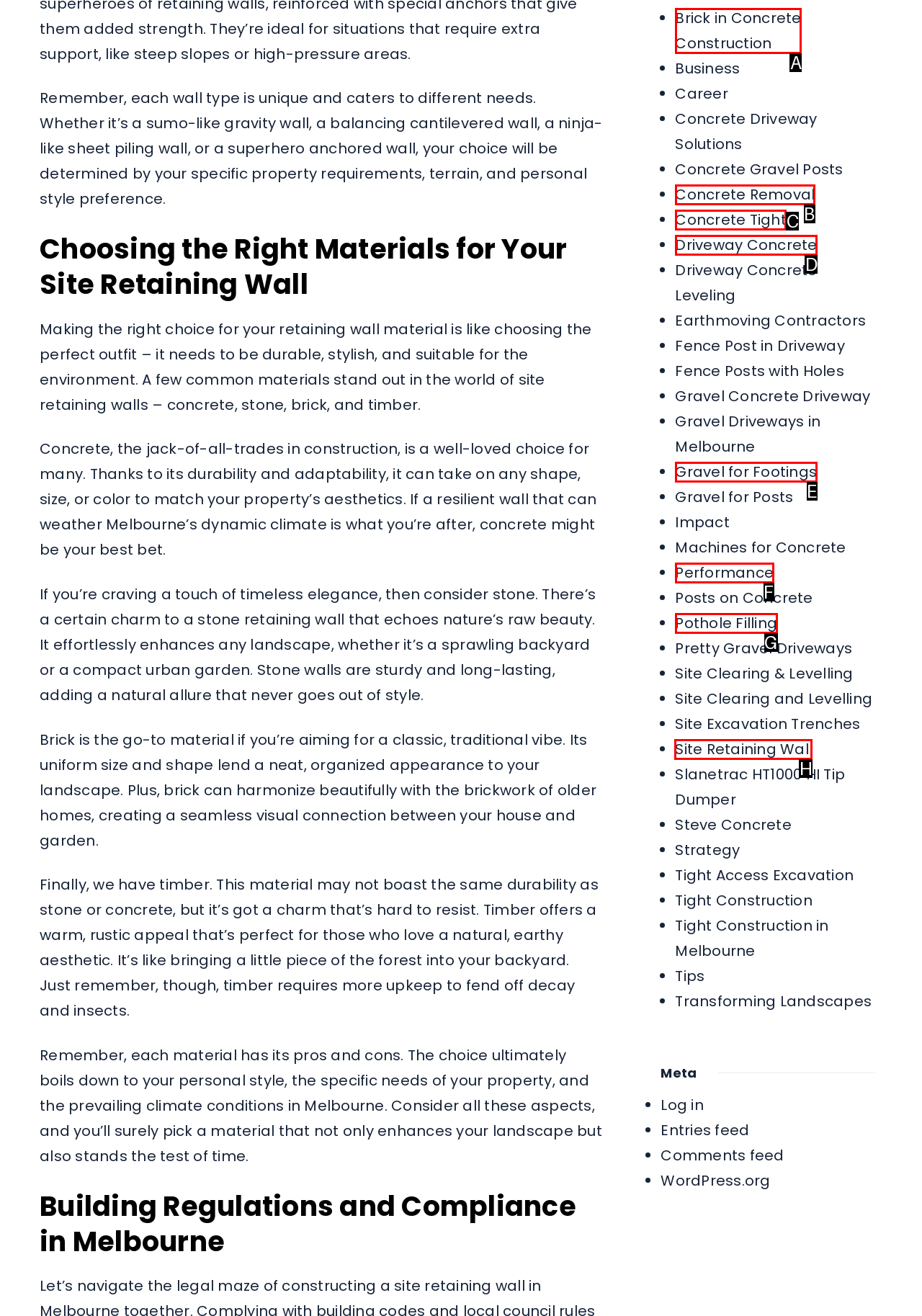Identify the letter of the UI element I need to click to carry out the following instruction: Learn about Balena Etcher

None